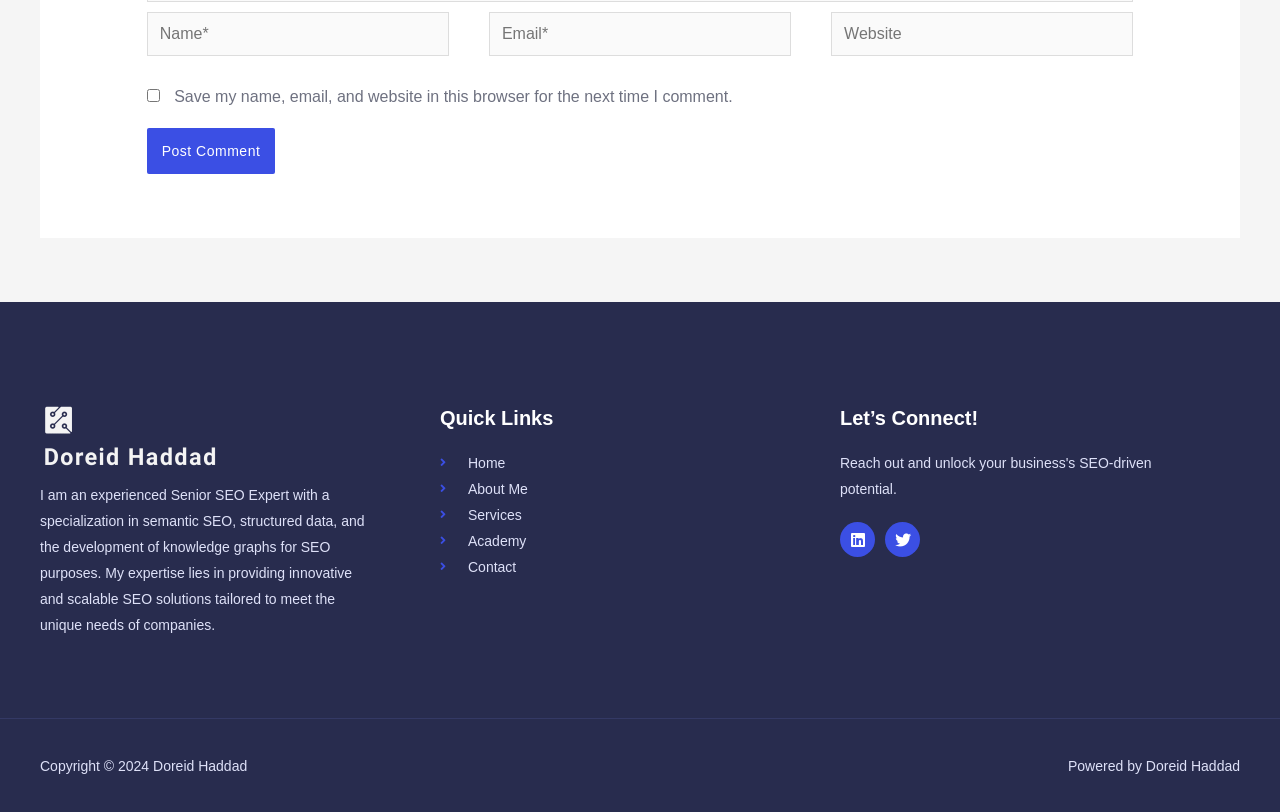Determine the bounding box coordinates of the UI element that matches the following description: "name="submit" value="Post Comment"". The coordinates should be four float numbers between 0 and 1 in the format [left, top, right, bottom].

[0.115, 0.158, 0.215, 0.214]